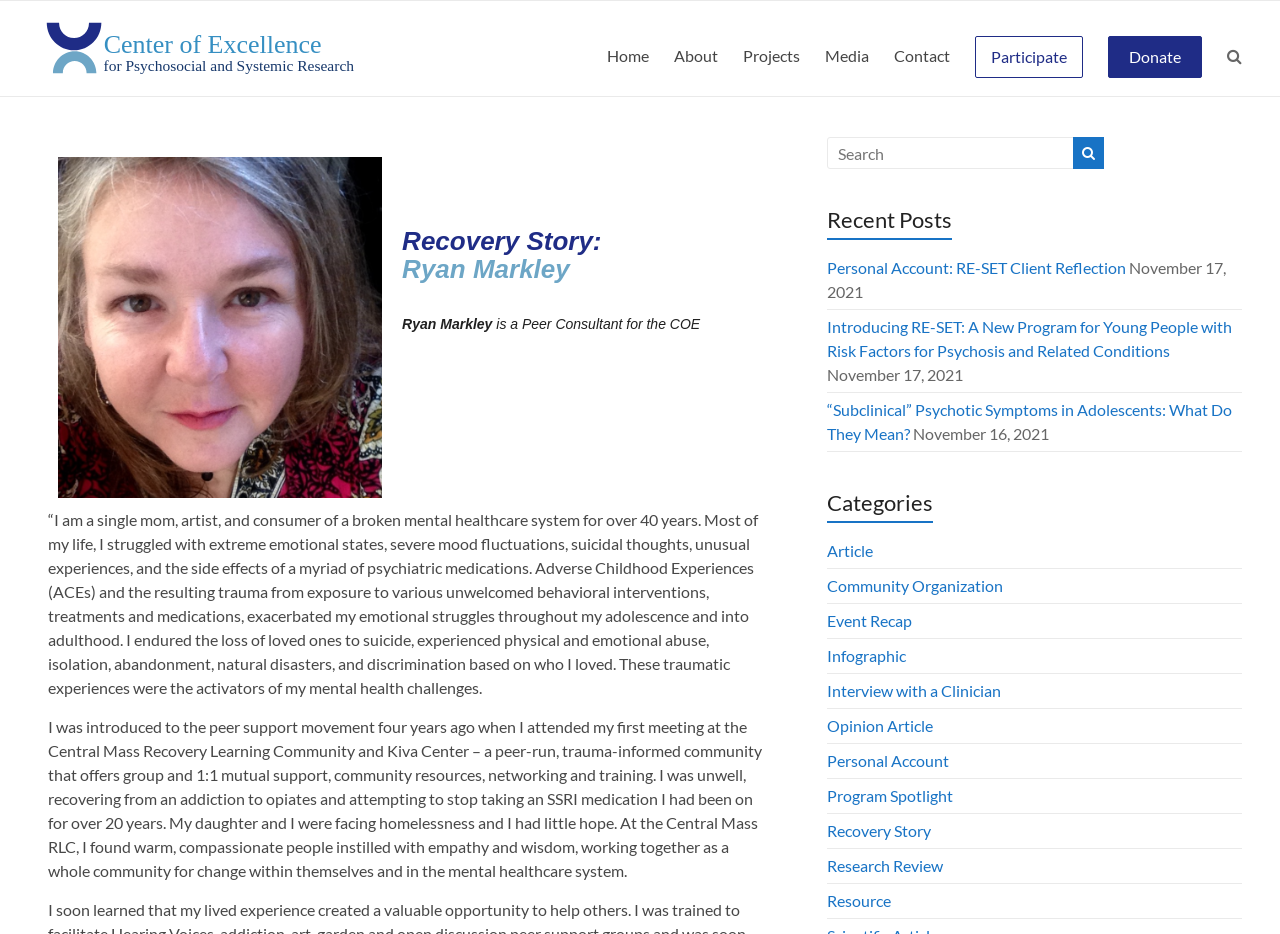Highlight the bounding box coordinates of the element you need to click to perform the following instruction: "Sign in."

None